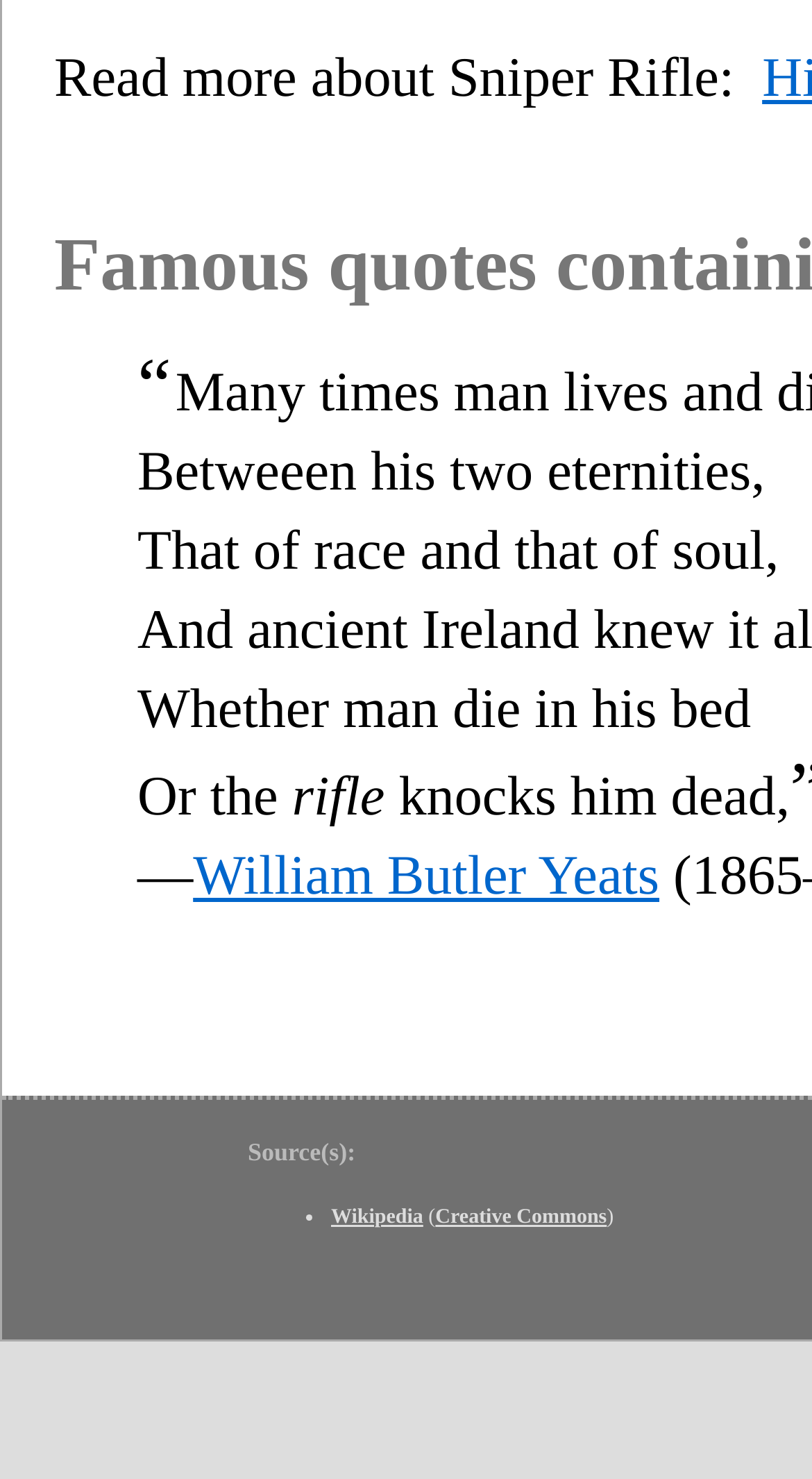What is the theme of the poem?
Please provide a comprehensive answer based on the contents of the image.

The theme of the poem is mortality, as it explores the idea of death and the impact of the sniper rifle on human life. The poem mentions 'whether man die in his bed or the rifle knocks him dead' which suggests that the poem is contemplating the nature of death.